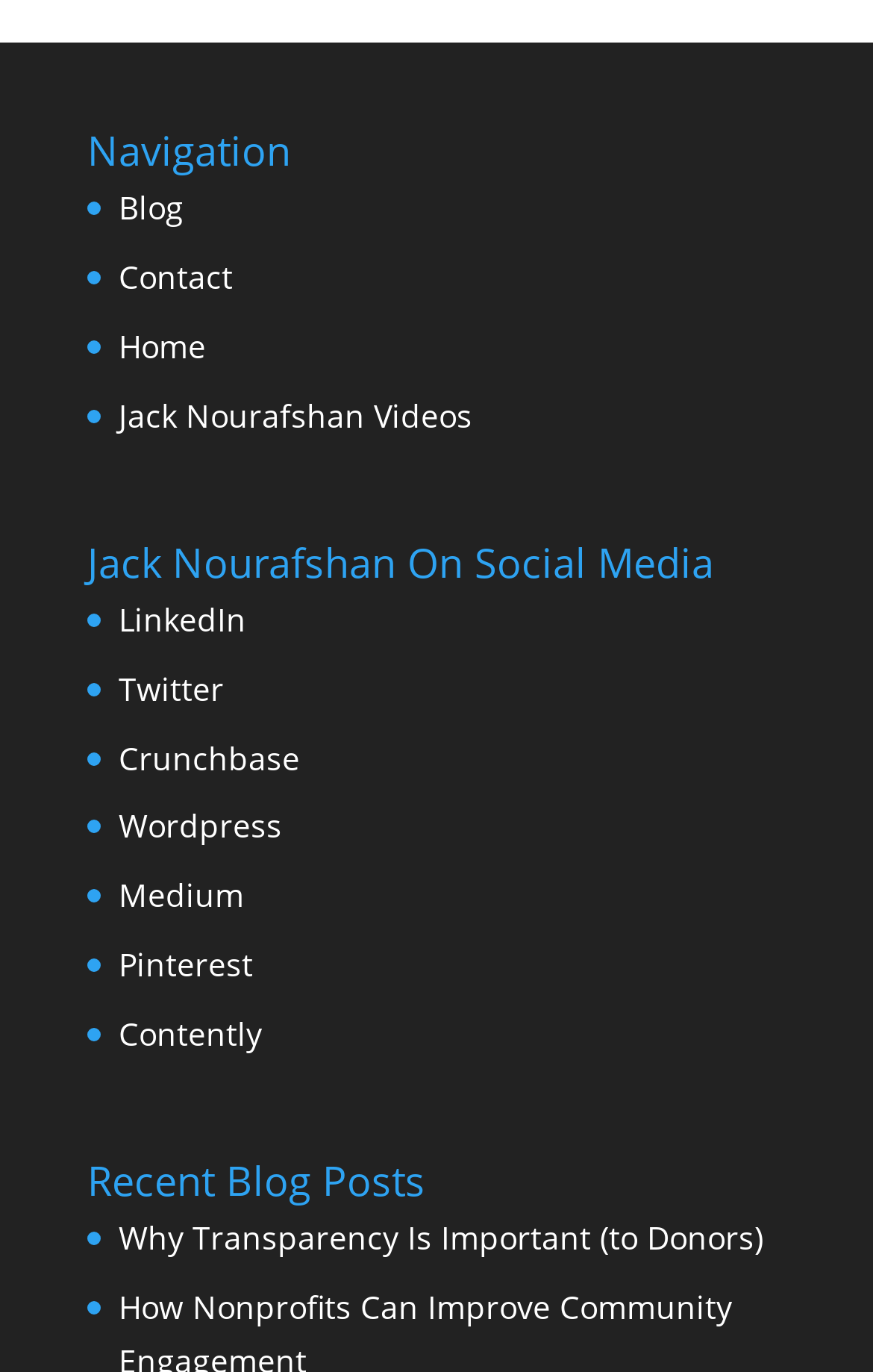What is the first navigation item?
Based on the image content, provide your answer in one word or a short phrase.

Home